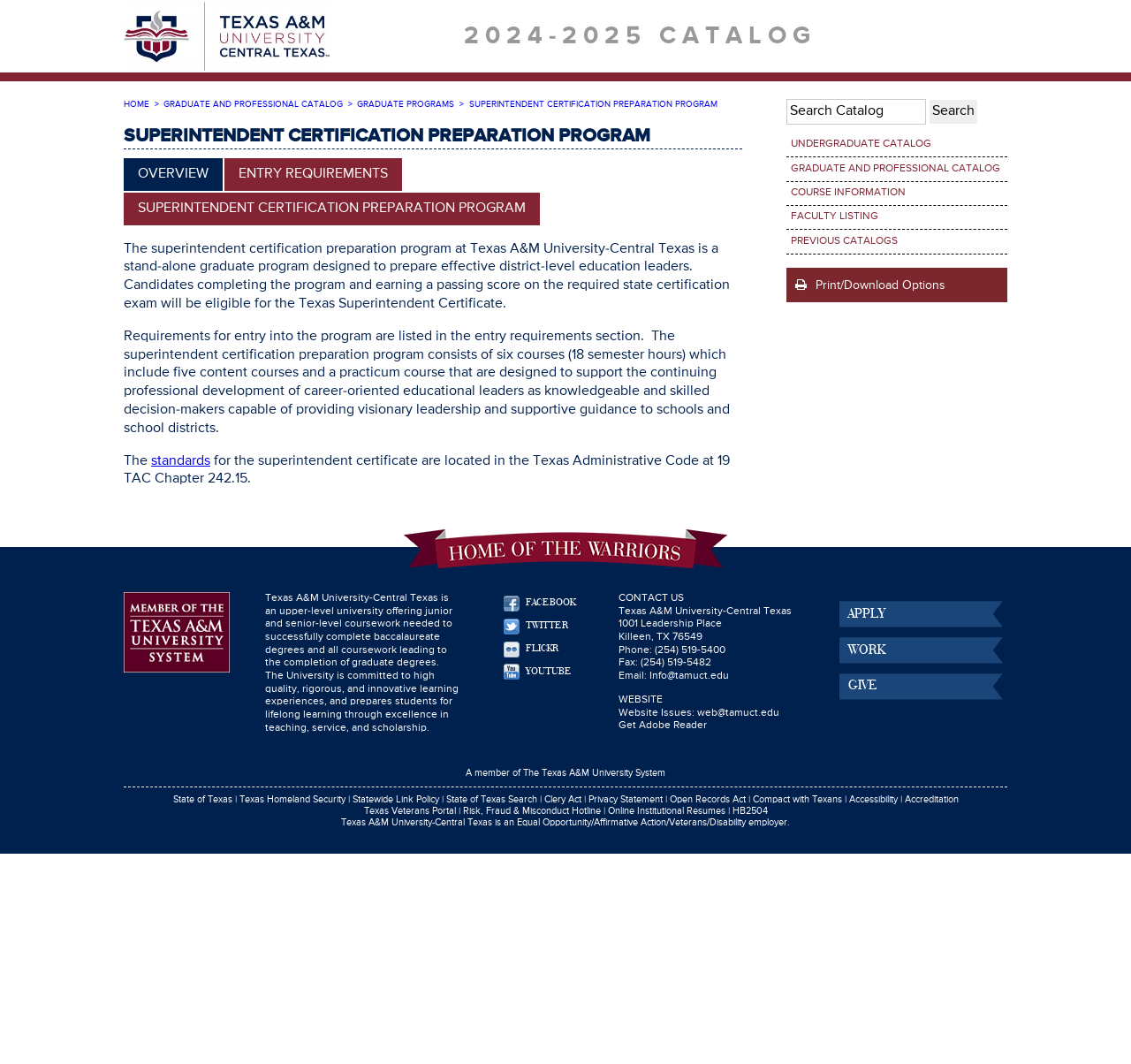Show the bounding box coordinates for the element that needs to be clicked to execute the following instruction: "Apply now". Provide the coordinates in the form of four float numbers between 0 and 1, i.e., [left, top, right, bottom].

[0.742, 0.565, 0.891, 0.59]